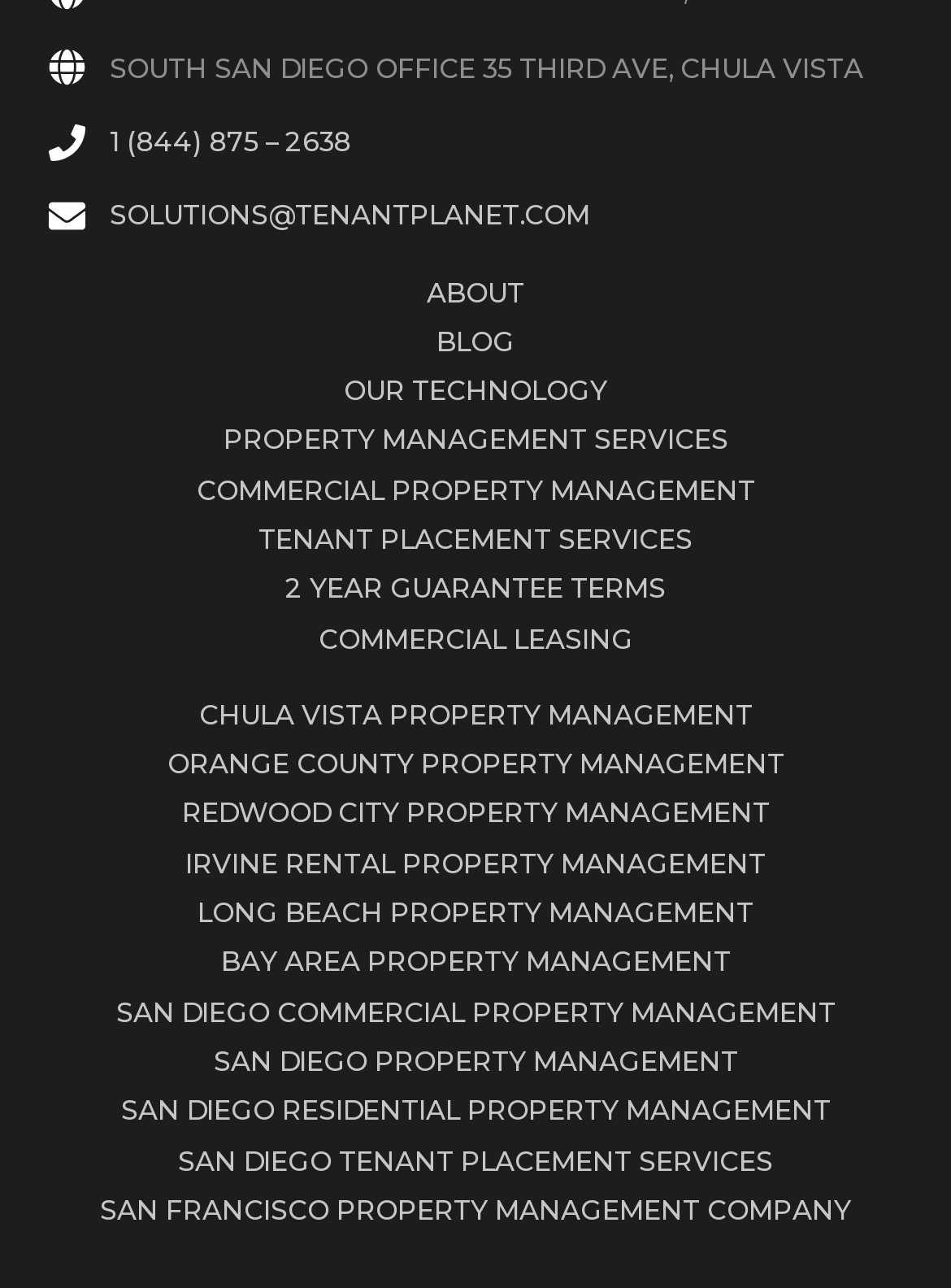How many links are in the navigation menu?
Using the information presented in the image, please offer a detailed response to the question.

I counted the number of link elements under the navigation menu element, which are ABOUT, BLOG, OUR TECHNOLOGY, PROPERTY MANAGEMENT SERVICES, COMMERCIAL PROPERTY MANAGEMENT, TENANT PLACEMENT SERVICES, 2 YEAR GUARANTEE TERMS, and COMMERCIAL LEASING. There are 9 links in total.